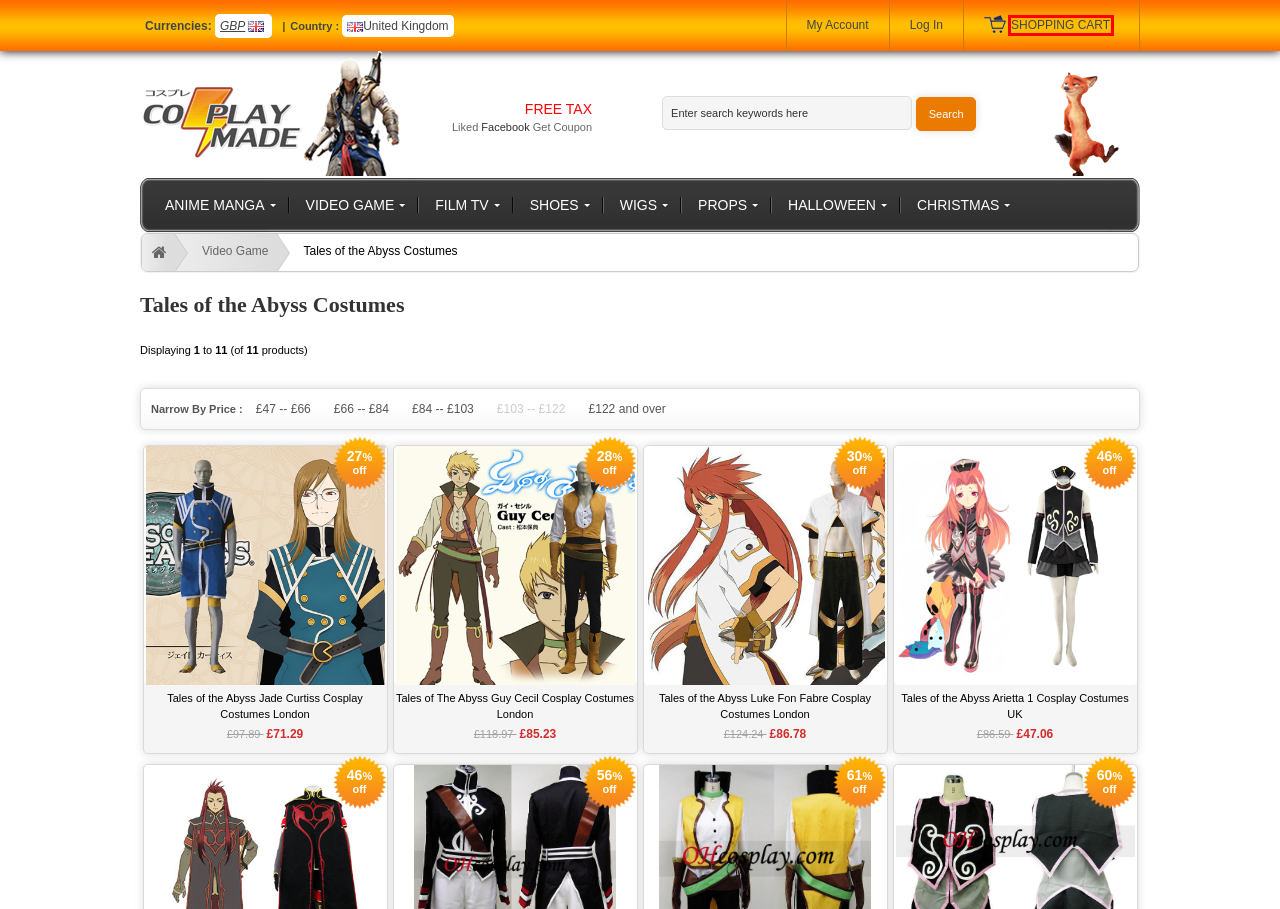Review the screenshot of a webpage which includes a red bounding box around an element. Select the description that best fits the new webpage once the element in the bounding box is clicked. Here are the candidates:
A. The Shopping Cart - CosplayMade.co.uk
B. Tales of the Abyss Luke Fon Fabre Cosplay Costumes London : CosplayMade.co.uk
C. Tales of the Abyss Jade Curtiss Cosplay Costumes London : CosplayMade.co.uk
D. Tales of The Abyss Guy Cecil Cosplay Costumes London : CosplayMade.co.uk
E. Login - CosplayMade.co.uk
F. Halloween Costumes UK - Halloween Shop UK | Halloween Cosplay
G. Cosplay Shoes&Boots Anime Shop Online
H. Christmas - CosplayMade.co.uk

A